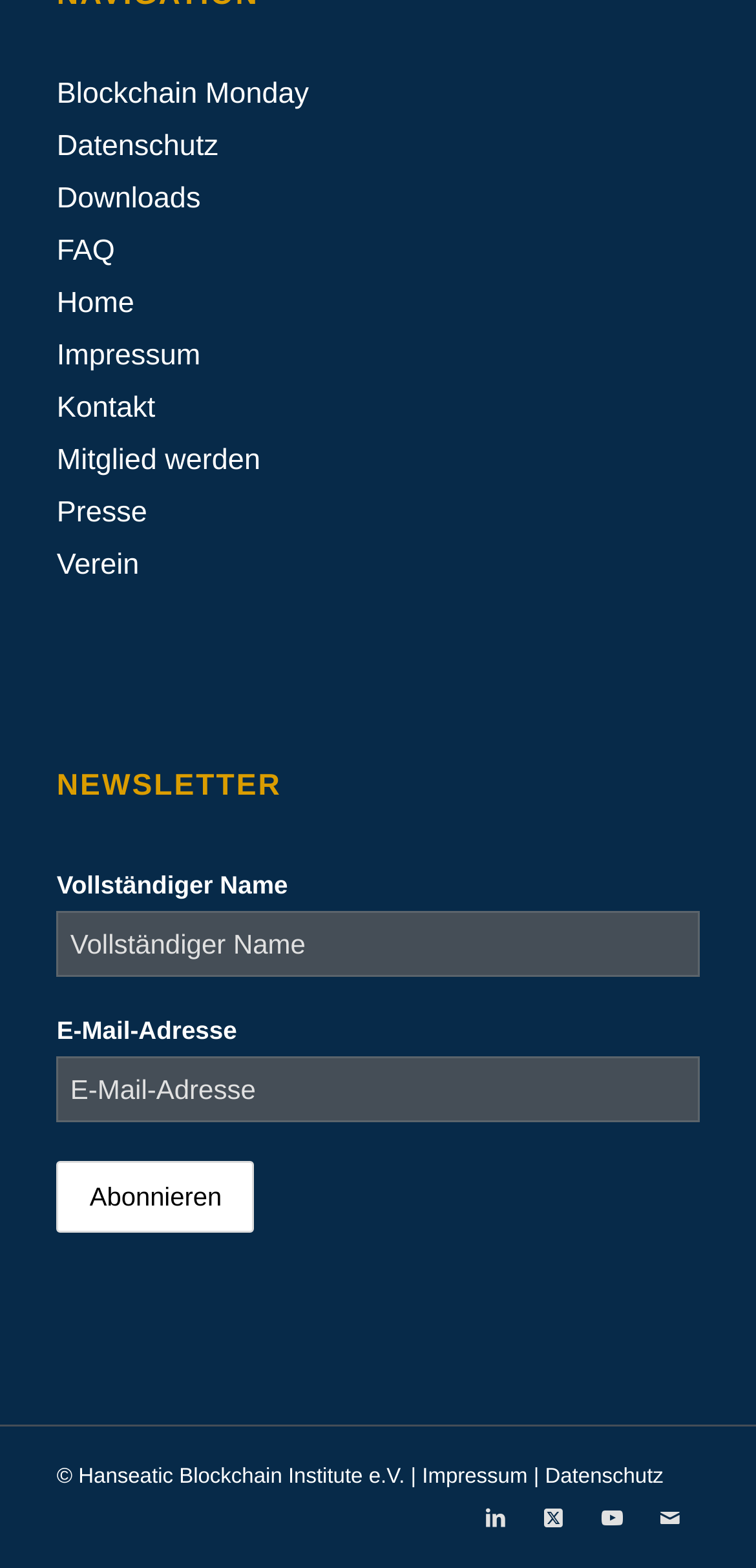With reference to the image, please provide a detailed answer to the following question: How many social media links are present at the bottom of the page?

There are four social media links present at the bottom of the page, namely LinkedIn, Twitter, Youtube, and Mail.